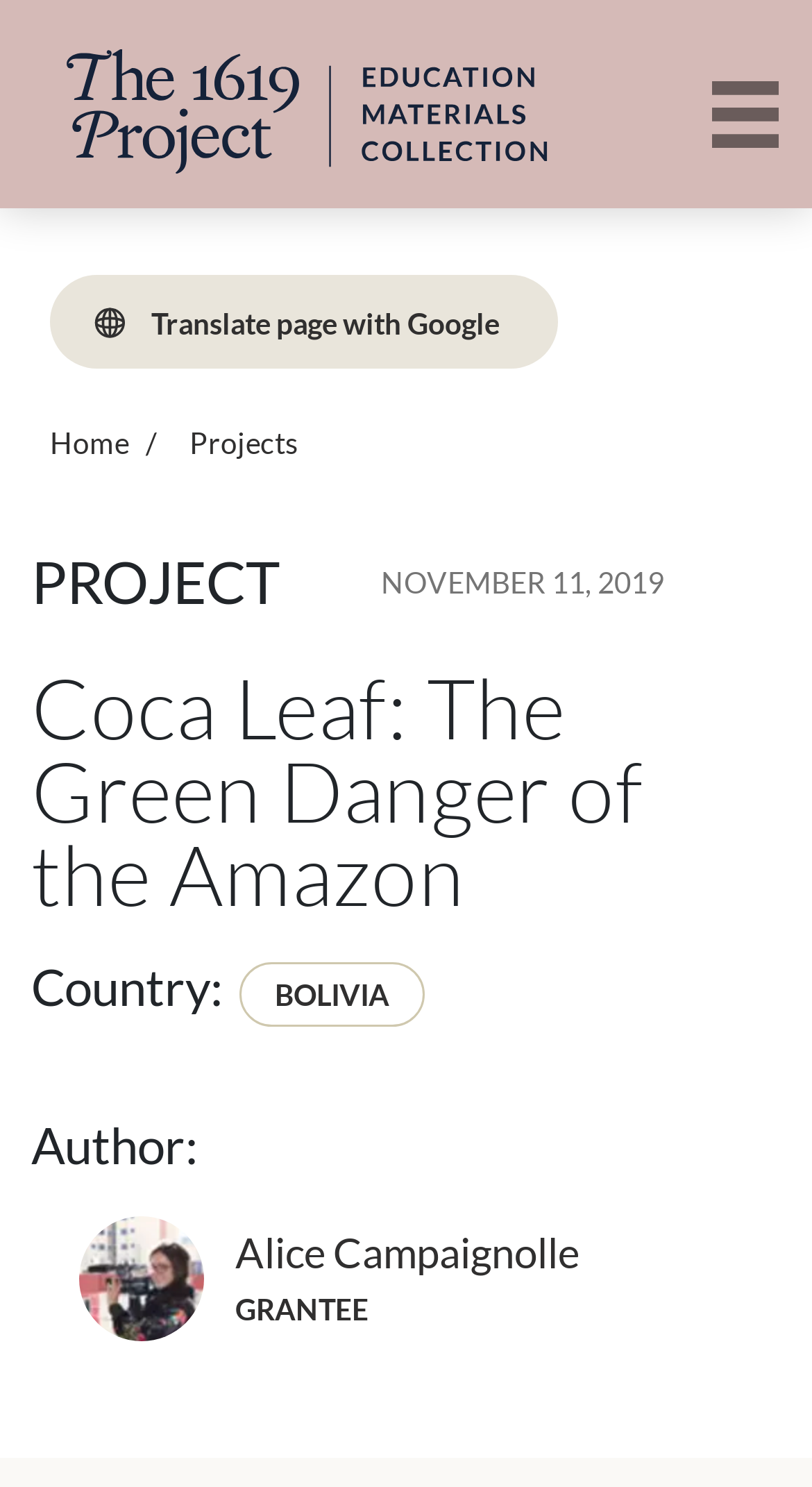Summarize the webpage comprehensively, mentioning all visible components.

The webpage is about the article "Coca Leaf: The Green Danger of the Amazon" from the Pulitzer Center's 1619 Project. At the top of the page, there is a main menu navigation bar that spans the entire width of the page, with a link to "The 1619 Project" on the left and a toggle navigation button on the right. Below the navigation bar, there is a breadcrumb navigation section that lists "Home" and "Projects" as links.

The main content of the page is divided into sections. The title of the article "Coca Leaf: The Green Danger of the Amazon" is prominently displayed in a large font size. Below the title, there are two lines of text that indicate the project's details, including the country "BOLIVIA" and the author's name. The author's information is accompanied by a small image of the author.

The main article content is presented in a large block of text that takes up most of the page's width. There is also a link to translate the page with Google, located at the top-right corner of the page. Overall, the webpage has a clean and organized layout, making it easy to navigate and read the article.